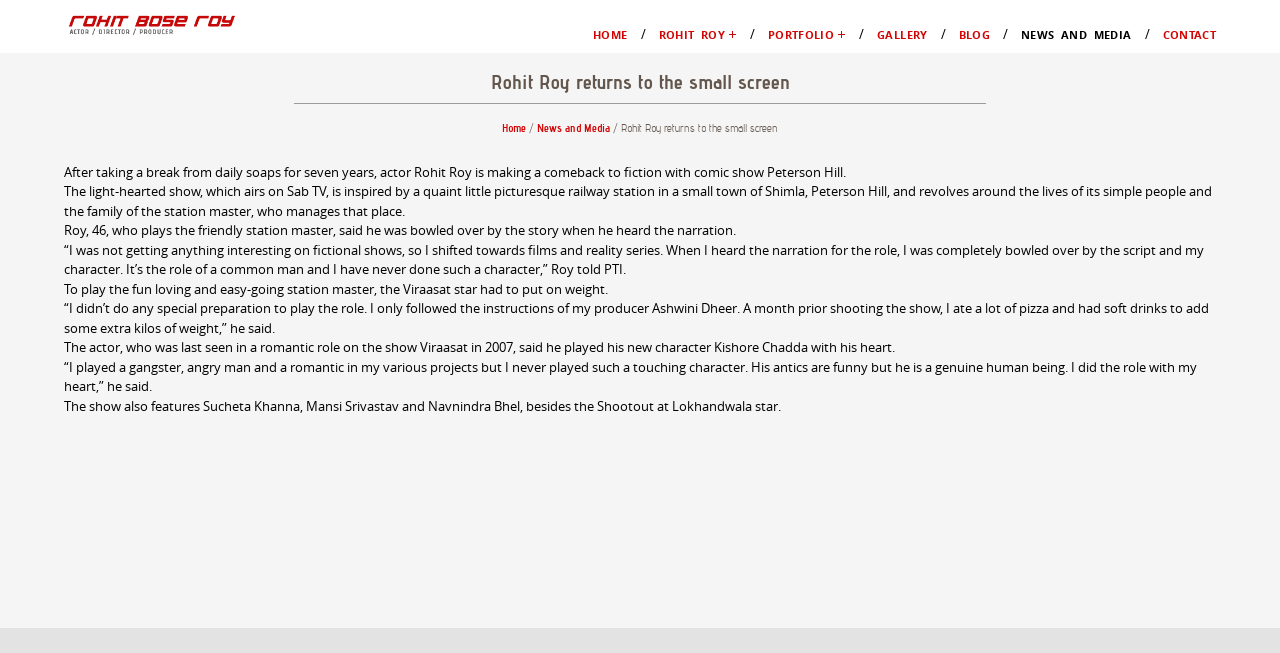Provide the bounding box coordinates for the area that should be clicked to complete the instruction: "Click on the 'HOME' link".

[0.463, 0.026, 0.49, 0.109]